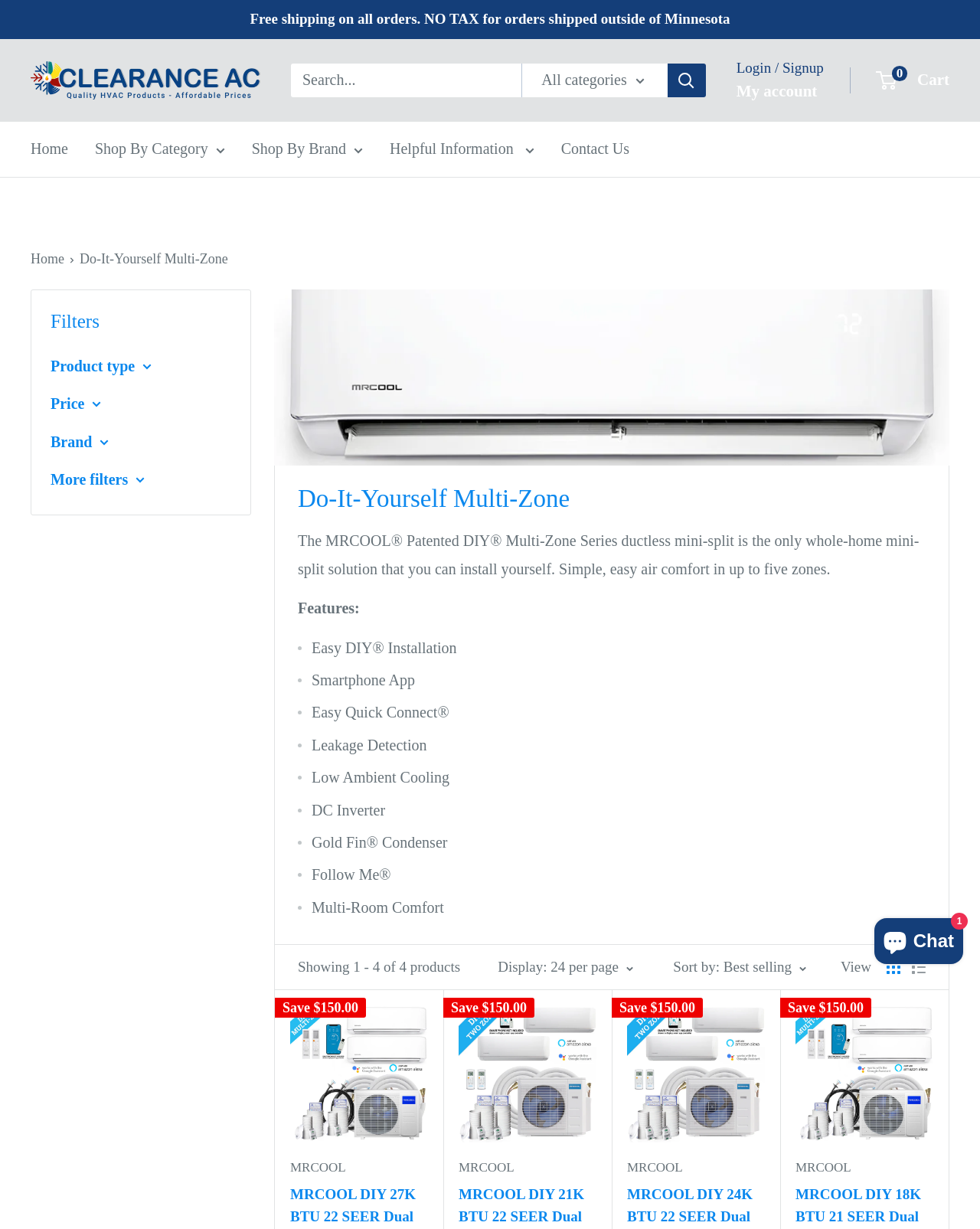How many products are displayed on this page?
Examine the image and give a concise answer in one word or a short phrase.

4